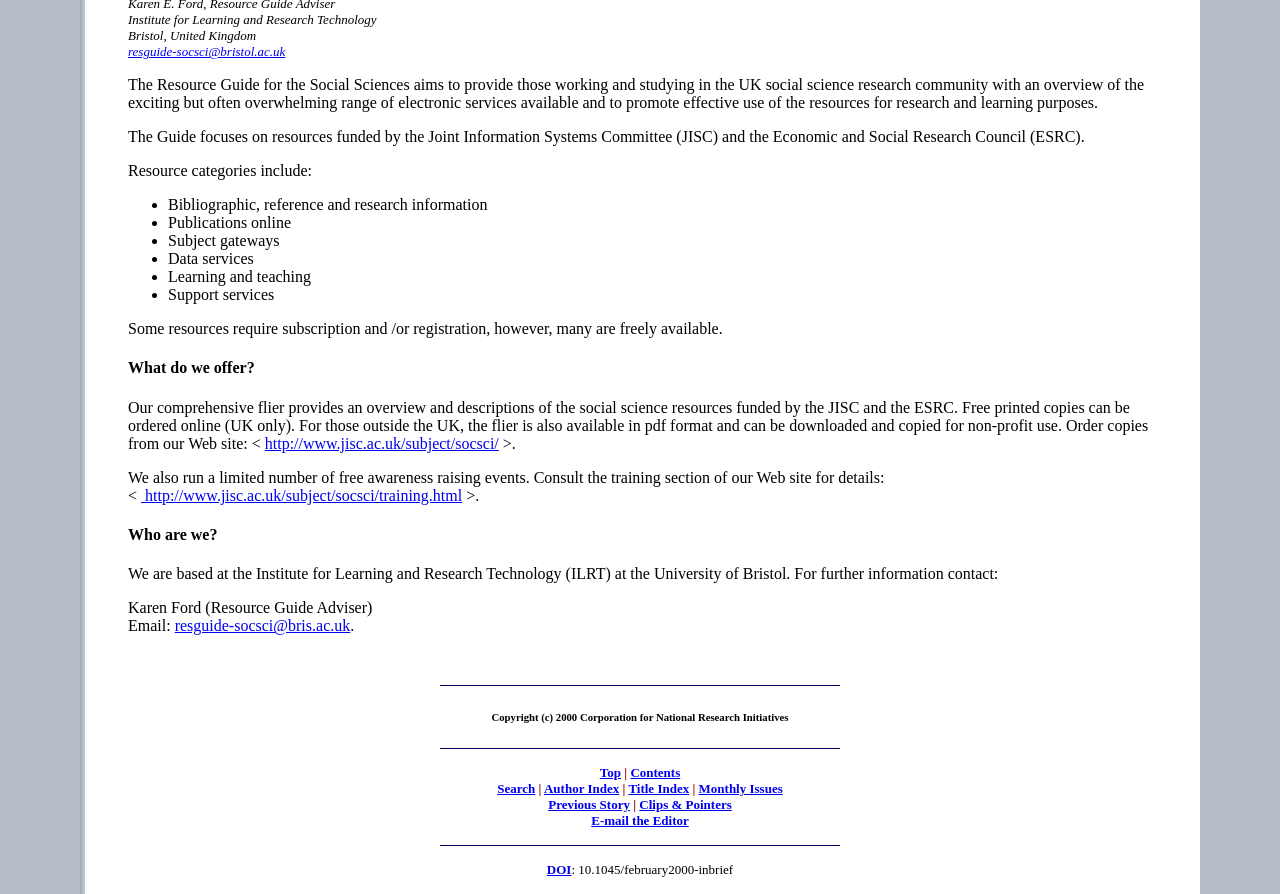Identify the bounding box coordinates for the region to click in order to carry out this instruction: "check the 'Categories' section". Provide the coordinates using four float numbers between 0 and 1, formatted as [left, top, right, bottom].

None